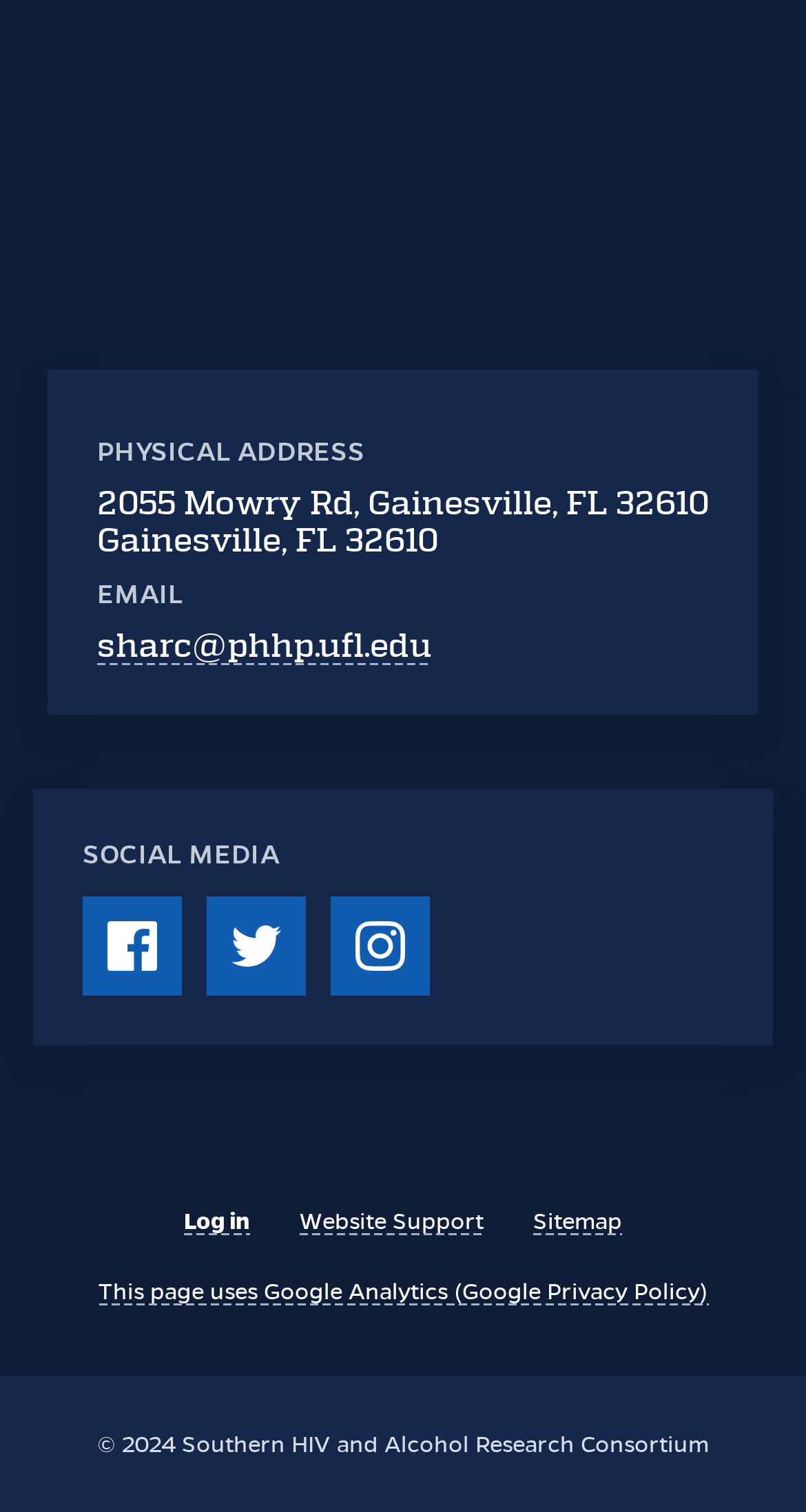Please identify the coordinates of the bounding box for the clickable region that will accomplish this instruction: "visit website support".

[0.372, 0.798, 0.6, 0.818]